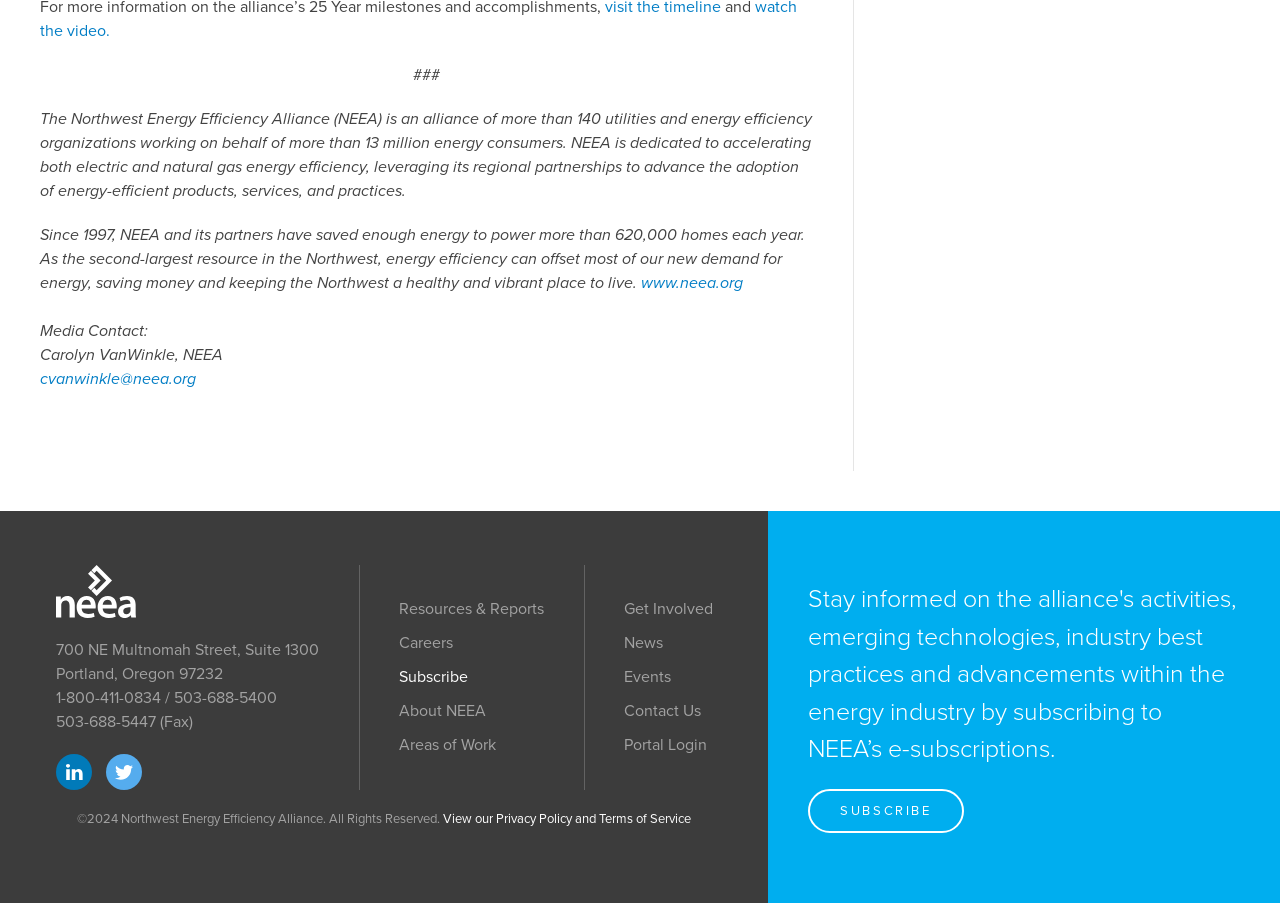What is the copyright year of the organization?
Look at the image and provide a detailed response to the question.

The copyright year of the organization can be found in the StaticText element with the text '©2024 Northwest Energy Efficiency Alliance. All Rights Reserved.'